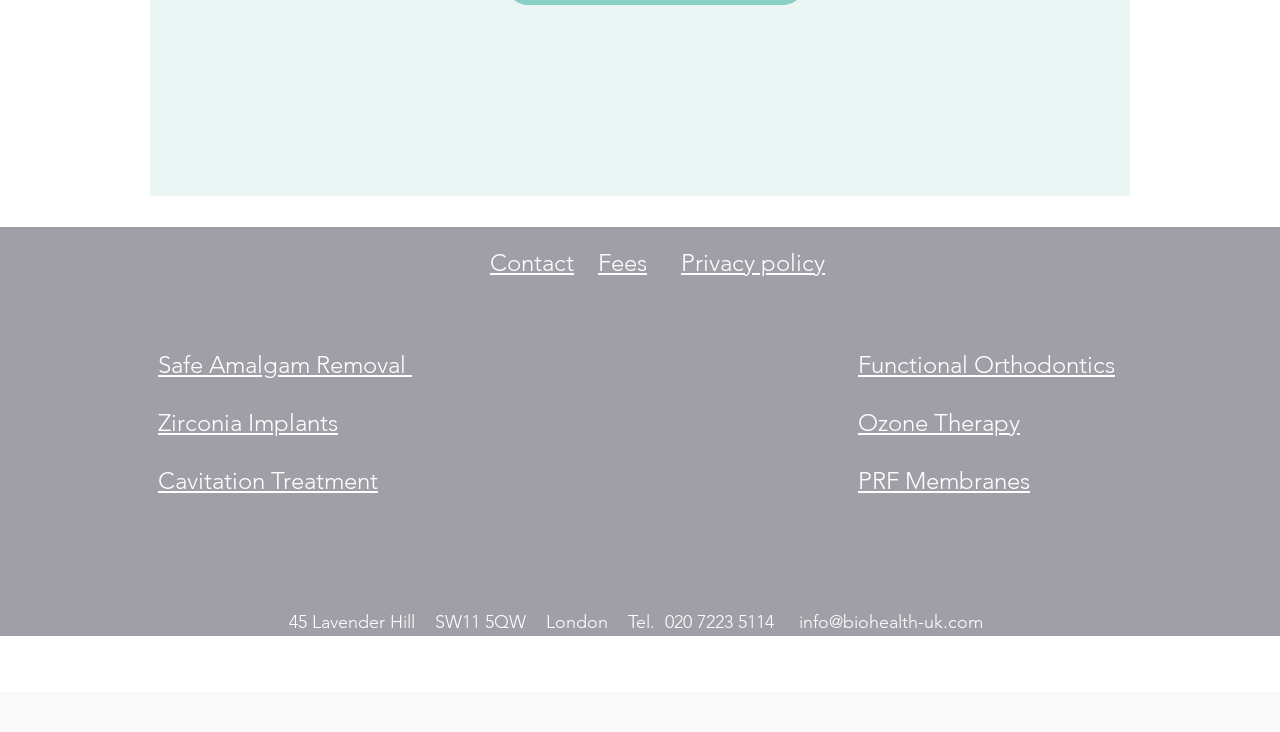How many links are there on the webpage?
Using the visual information from the image, give a one-word or short-phrase answer.

11